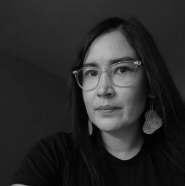Generate an in-depth description of the image.

The image features Joi T. Arcand, an artist recognized for her innovative work that often explores themes of identity and Indigenous representation. In this portrait, she is depicted with long, dark hair and wearing glasses, complemented by striking earrings that reflect her cultural heritage. The monochrome palette adds a sense of depth and seriousness to her expression, conveying a contemplative mood. This image accompanies her profile on an exhibition webpage, highlighting her contributions as a significant figure in the contemporary art scene, particularly in relation to her Indigenous roots.